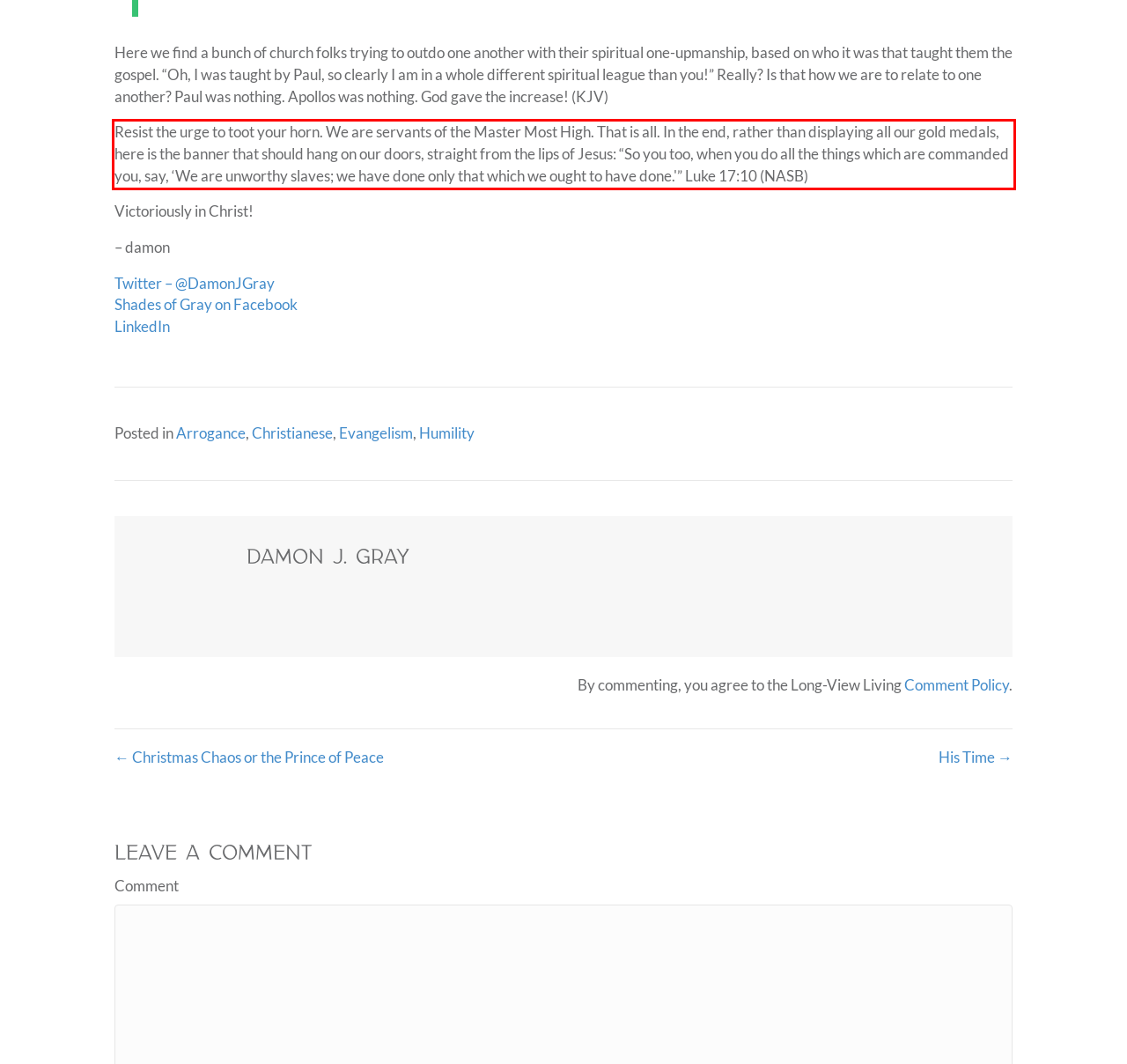Within the screenshot of the webpage, there is a red rectangle. Please recognize and generate the text content inside this red bounding box.

Resist the urge to toot your horn. We are servants of the Master Most High. That is all. In the end, rather than displaying all our gold medals, here is the banner that should hang on our doors, straight from the lips of Jesus: “So you too, when you do all the things which are commanded you, say, ‘We are unworthy slaves; we have done only that which we ought to have done.'” Luke 17:10 (NASB)